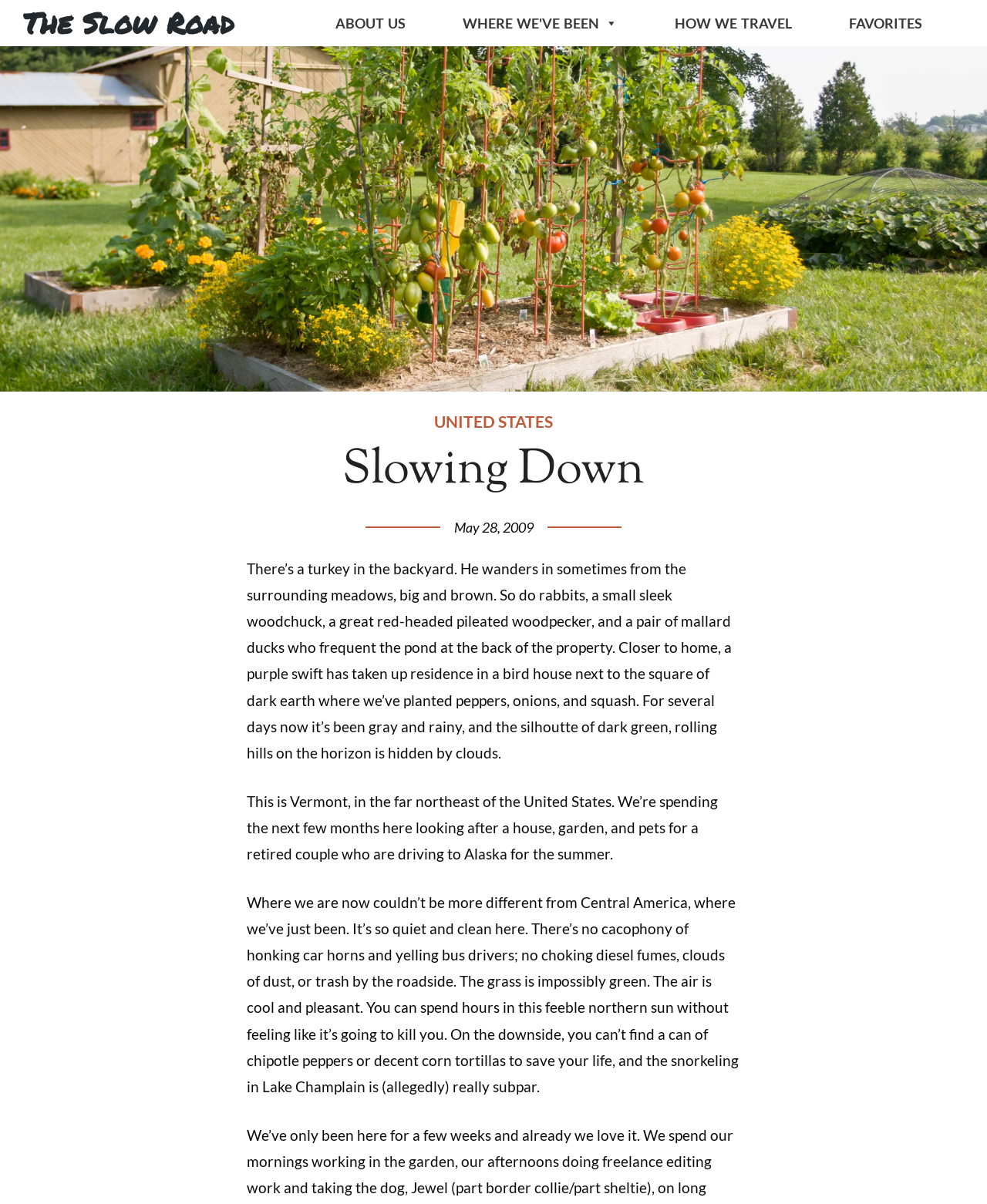From the webpage screenshot, predict the bounding box coordinates (top-left x, top-left y, bottom-right x, bottom-right y) for the UI element described here: HOW WE TRAVEL

[0.668, 0.006, 0.818, 0.032]